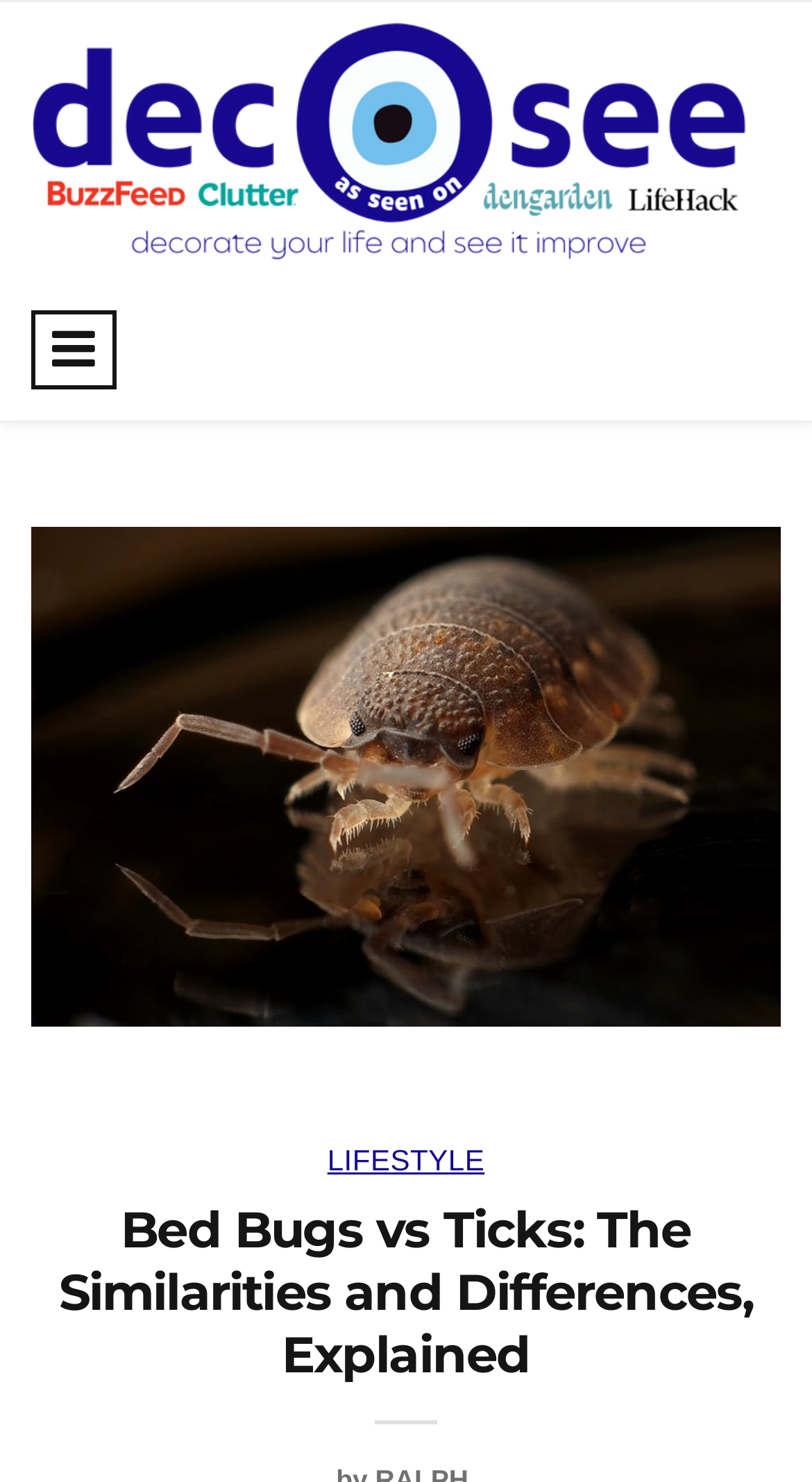Please find the bounding box coordinates (top-left x, top-left y, bottom-right x, bottom-right y) in the screenshot for the UI element described as follows: aria-label="Toggle navigation"

[0.038, 0.209, 0.144, 0.263]